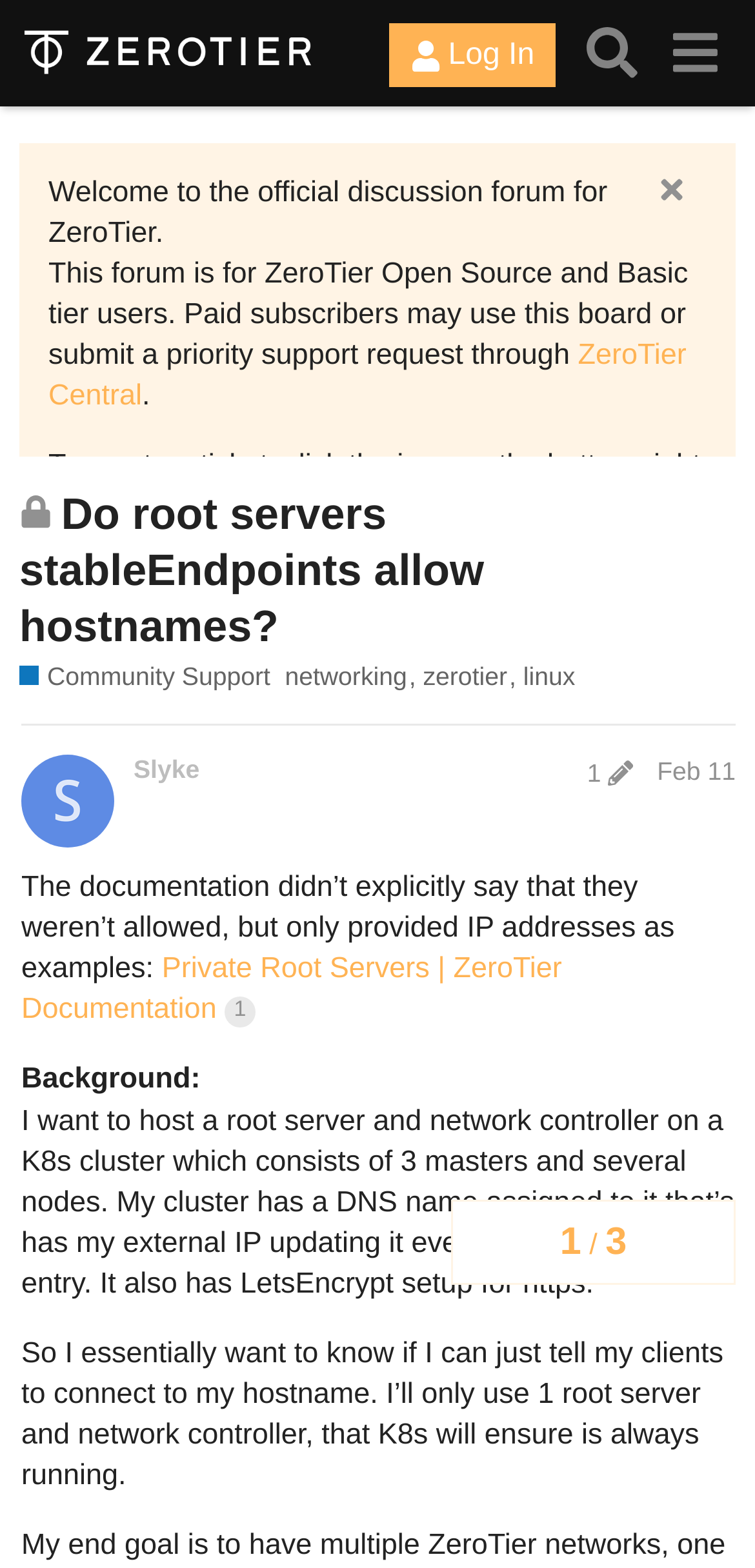Offer a comprehensive description of the webpage’s content and structure.

The webpage is a discussion forum page titled "Do root servers stableEndpoints allow hostnames?" on ZeroTier Discussions. At the top, there is a header section with a link to "ZeroTier Discussions" accompanied by an image, a "Log In" button, a "Search" button, and a menu button. Below the header, there is a welcome message and a brief description of the forum.

The main content of the page is a discussion topic, which is closed and no longer accepts new replies. The topic title is "Do root servers stableEndpoints allow hostnames?" and it has a tag section with three tags: "networking", "zerotier", and "linux". 

On the right side of the topic title, there is an image indicating that the topic is closed. Below the topic title, there is a post with a heading "This topic is closed; it no longer accepts new replies" followed by the main content of the post. The post consists of several paragraphs of text, including a quote from the ZeroTier documentation and a description of the user's background and question.

At the bottom of the page, there is a navigation section showing the topic progress, with three headings indicating the number of pages in the topic. There is also a post edit history section with a link to the user "Slyke" and a button to view the post edit history.